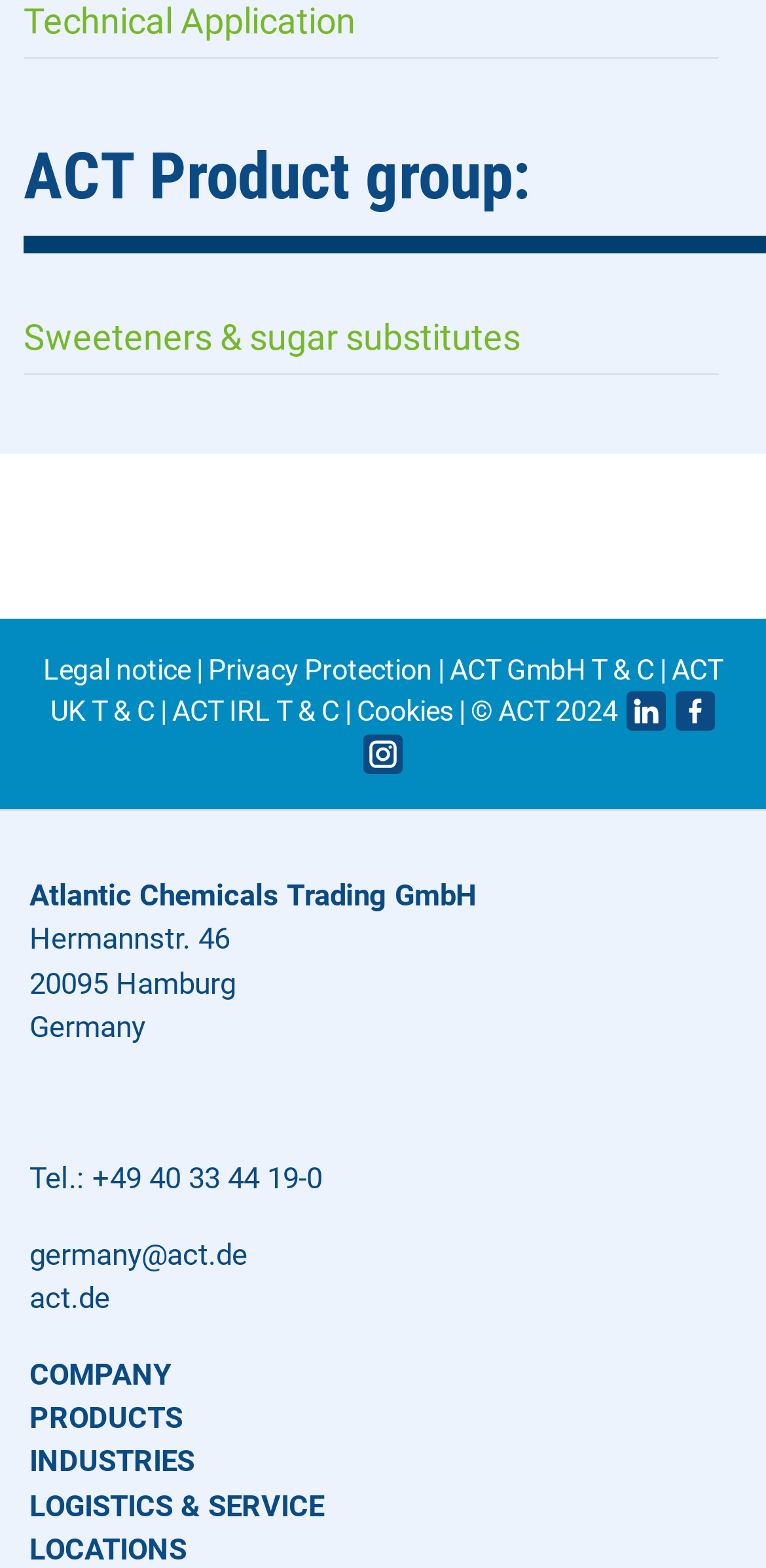Please respond in a single word or phrase: 
How many links are there in the footer section?

9